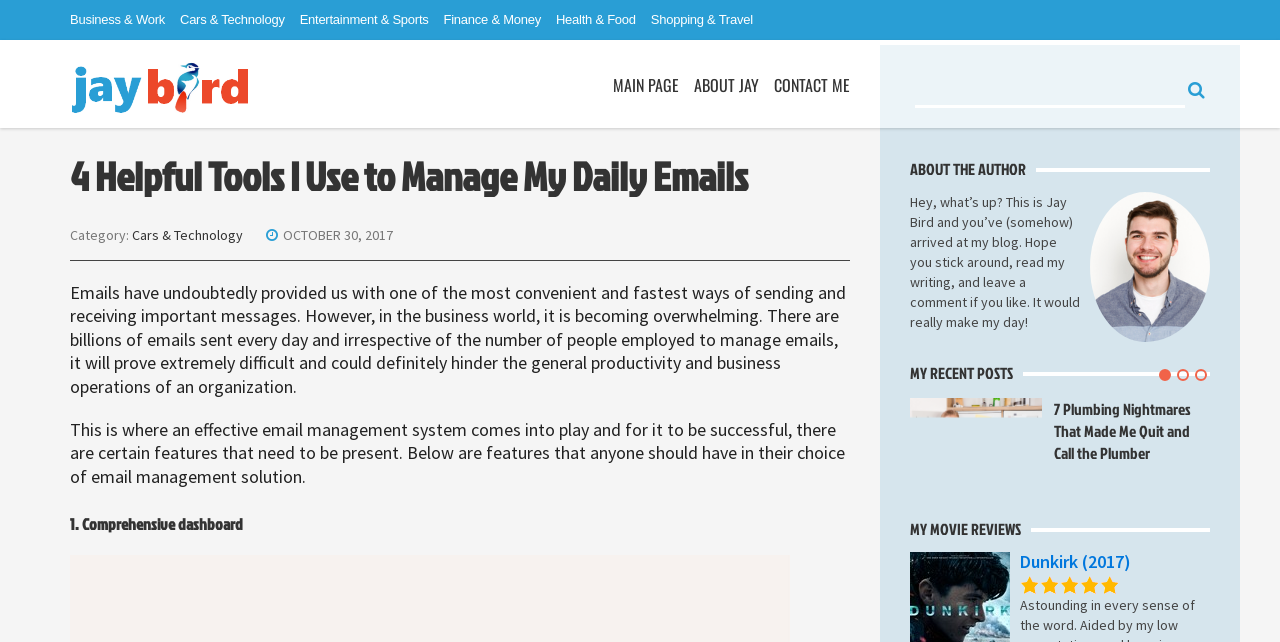What is the category of the current blog post?
Answer the question with as much detail as possible.

I determined the category by looking at the 'Category:' label and the corresponding link 'Cars & Technology' next to it.